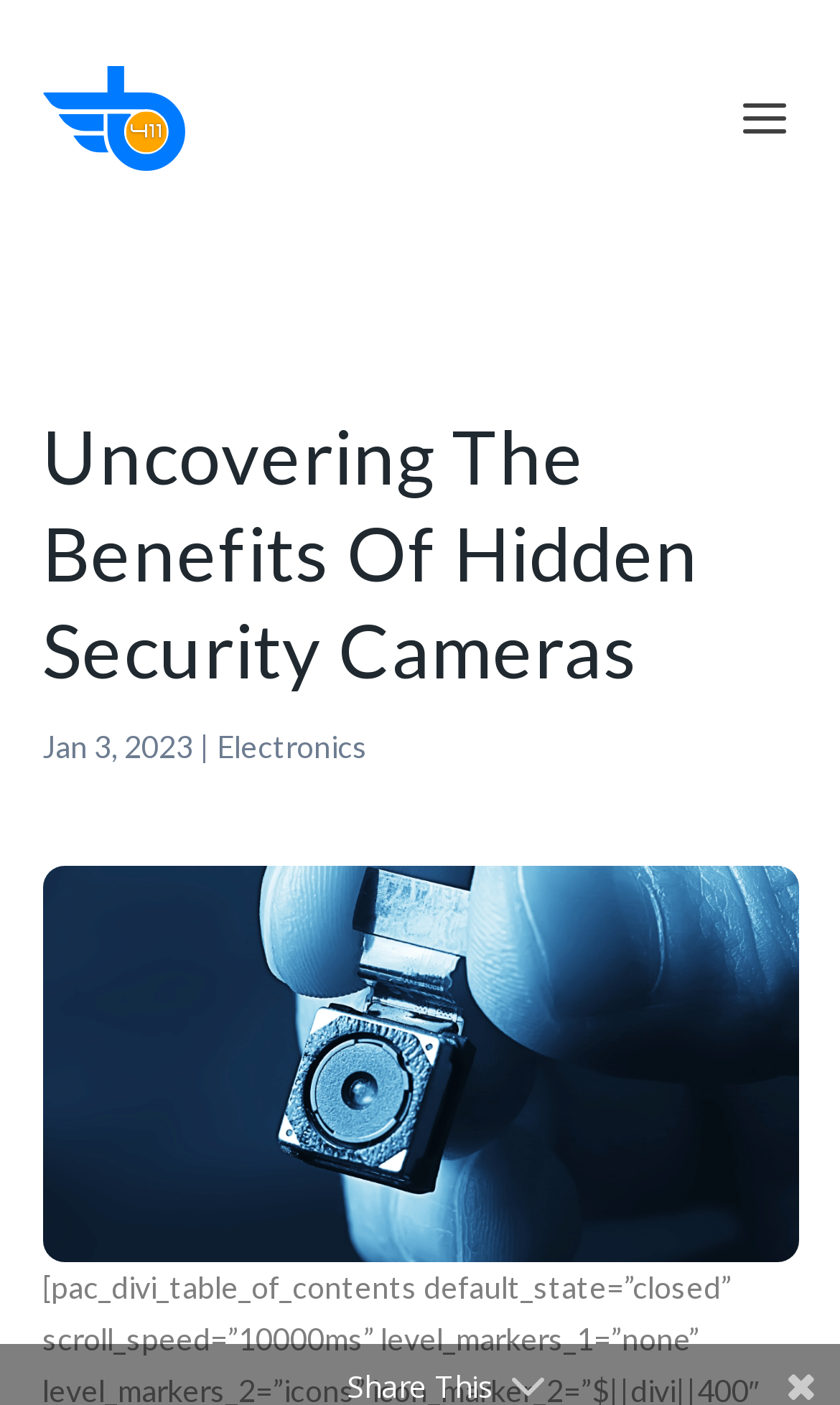What is the date of the article?
Based on the visual, give a brief answer using one word or a short phrase.

Jan 3, 2023